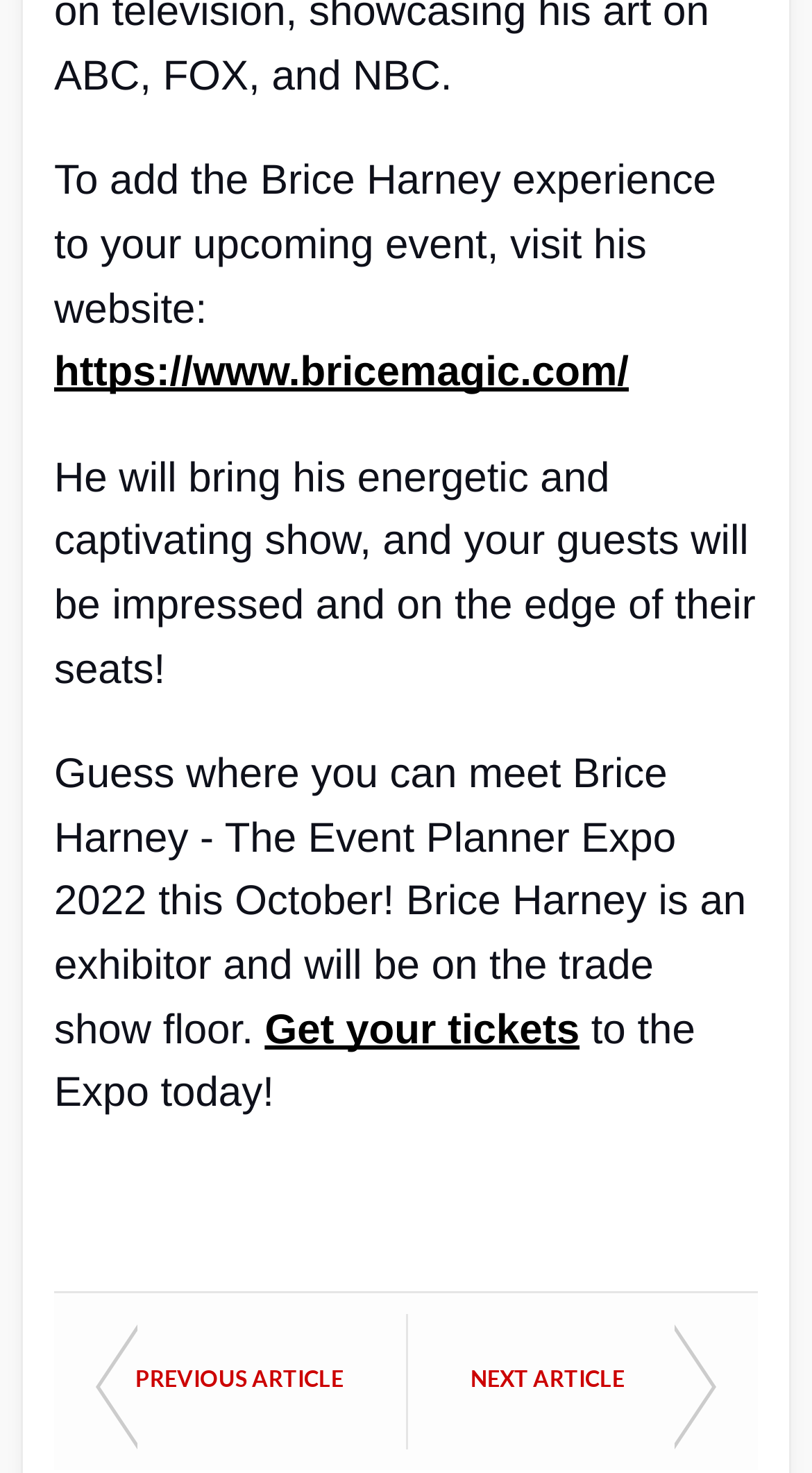How can you get tickets to the Expo?
Refer to the screenshot and respond with a concise word or phrase.

Get your tickets